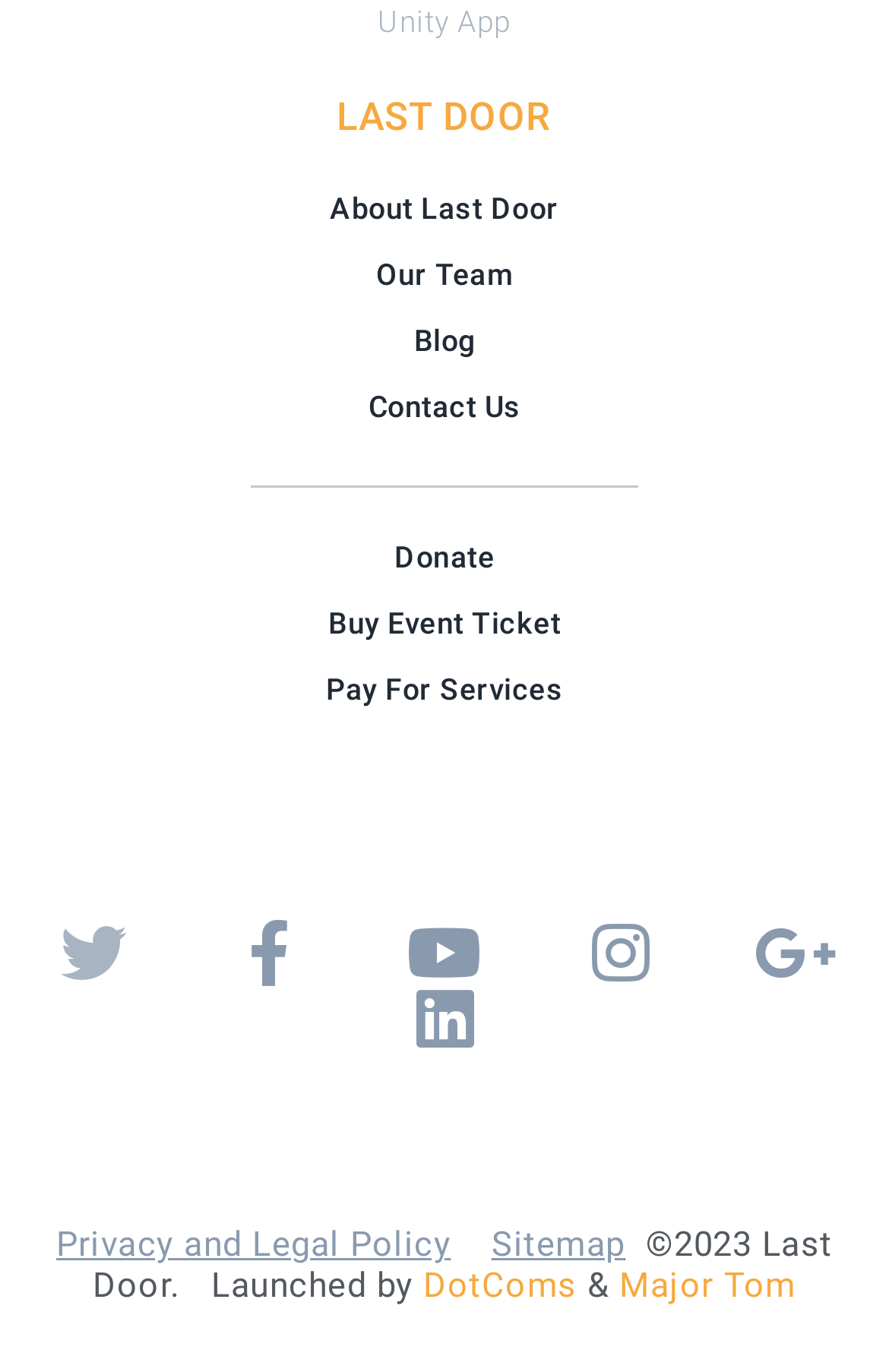How many navigation links are present in the top section?
Can you give a detailed and elaborate answer to the question?

There are six navigation links present in the top section of the webpage, which are 'About Last Door', 'Our Team', 'Blog', 'Contact Us', 'Donate', and 'Buy Event Ticket'.